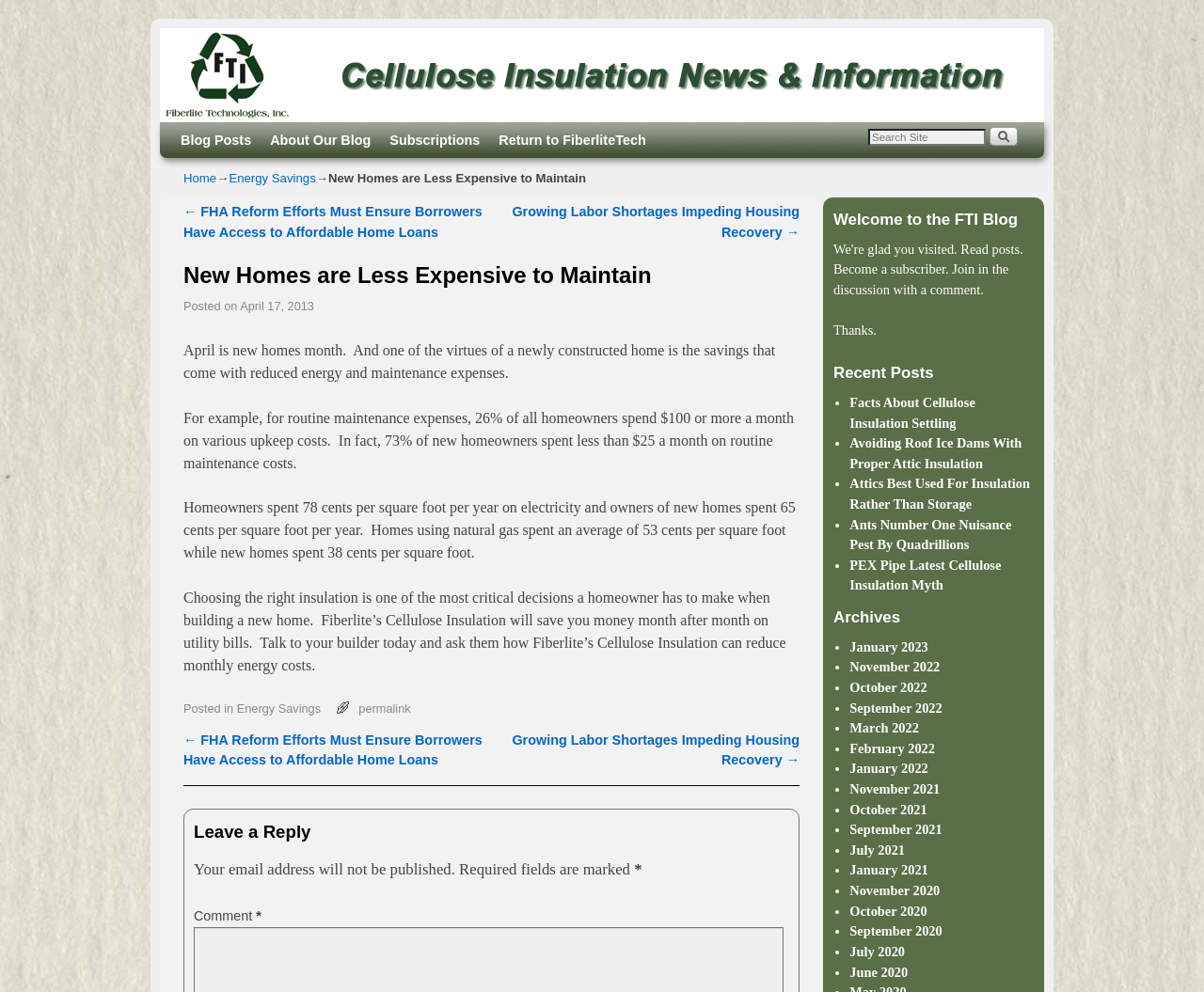Find the bounding box coordinates of the element to click in order to complete the given instruction: "Search for something."

[0.721, 0.13, 0.845, 0.145]